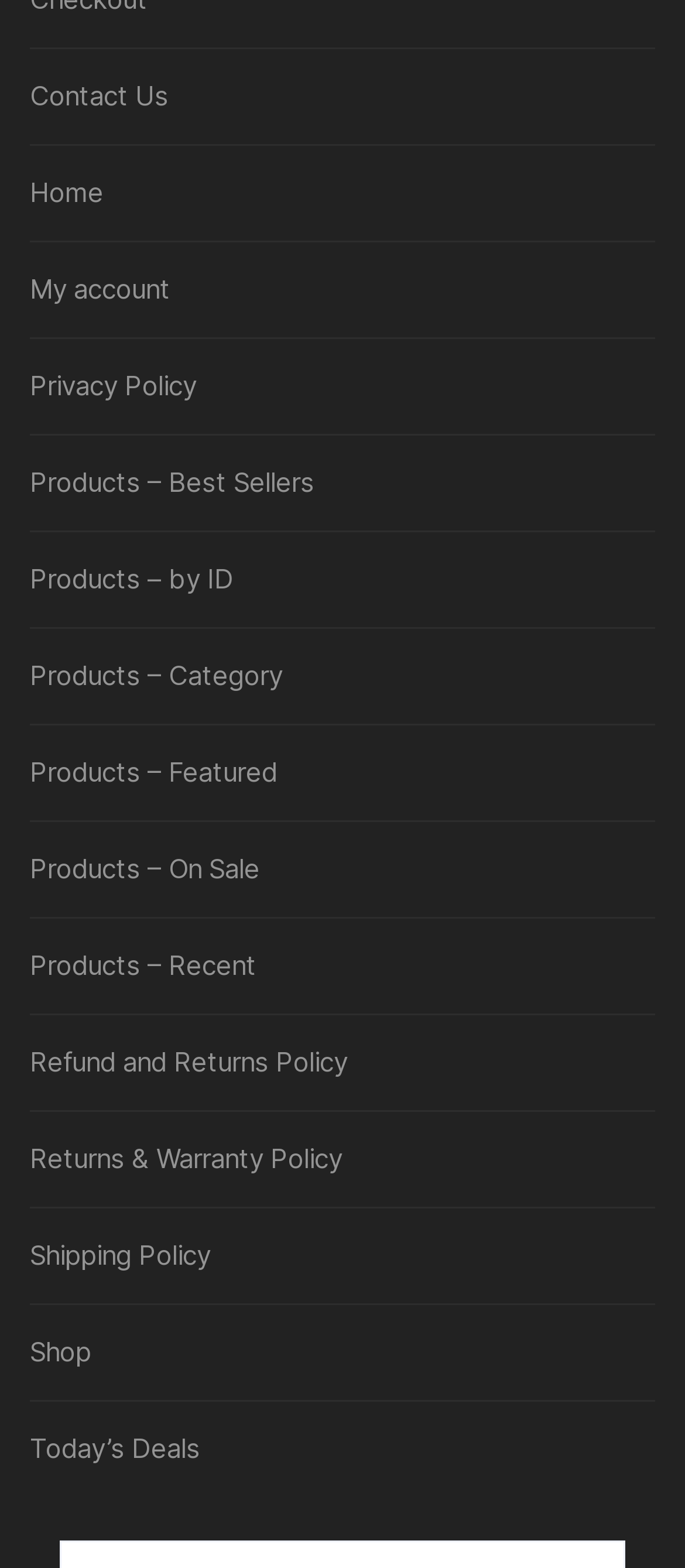Reply to the question with a brief word or phrase: How many links are there in total?

15